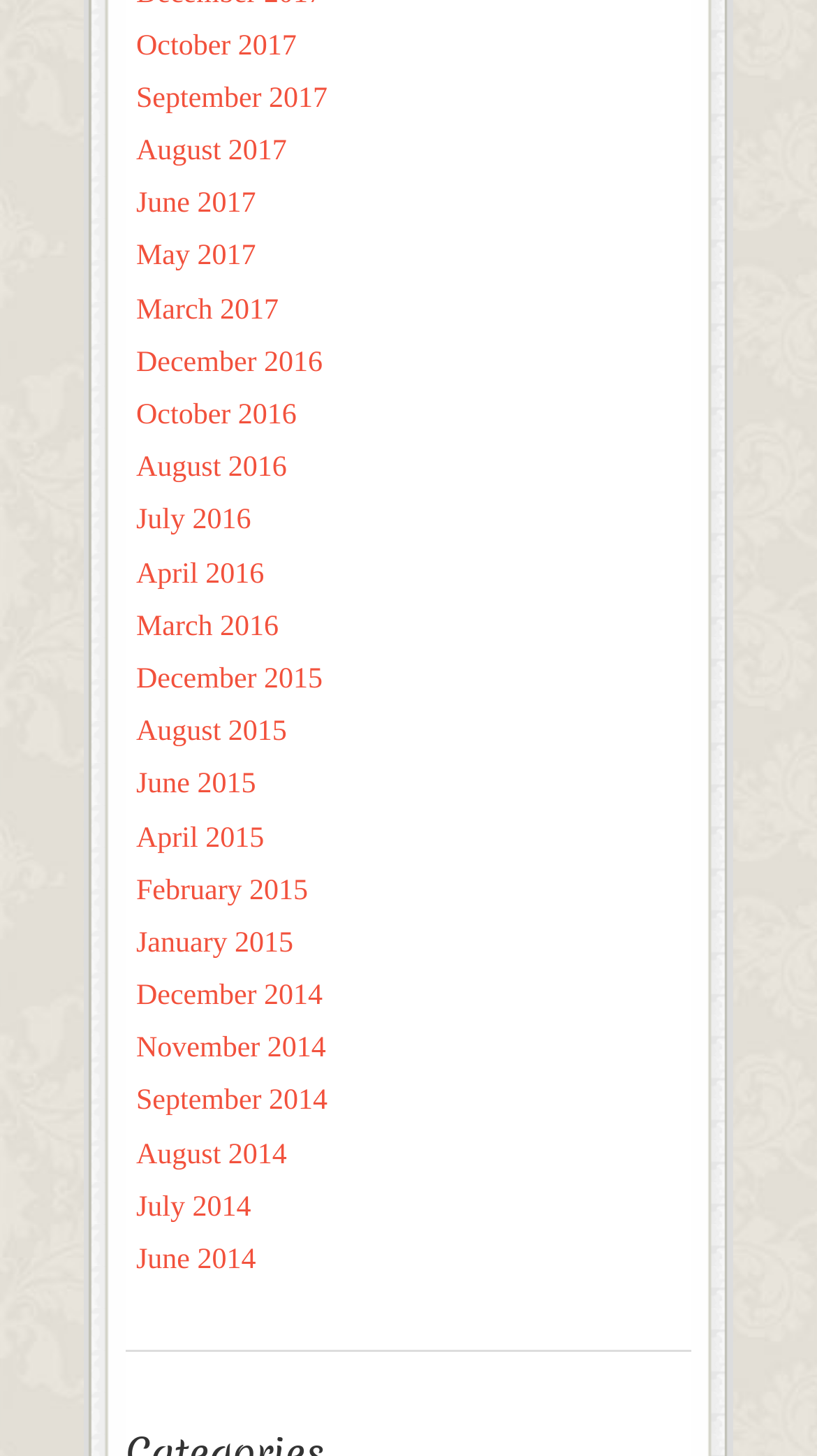Look at the image and write a detailed answer to the question: 
What is the position of the link 'June 2015'?

By comparing the y1 and y2 coordinates of the links, I found that the link 'June 2015' is located in the middle of the list, with its y1 coordinate being 0.529 and y2 coordinate being 0.55.